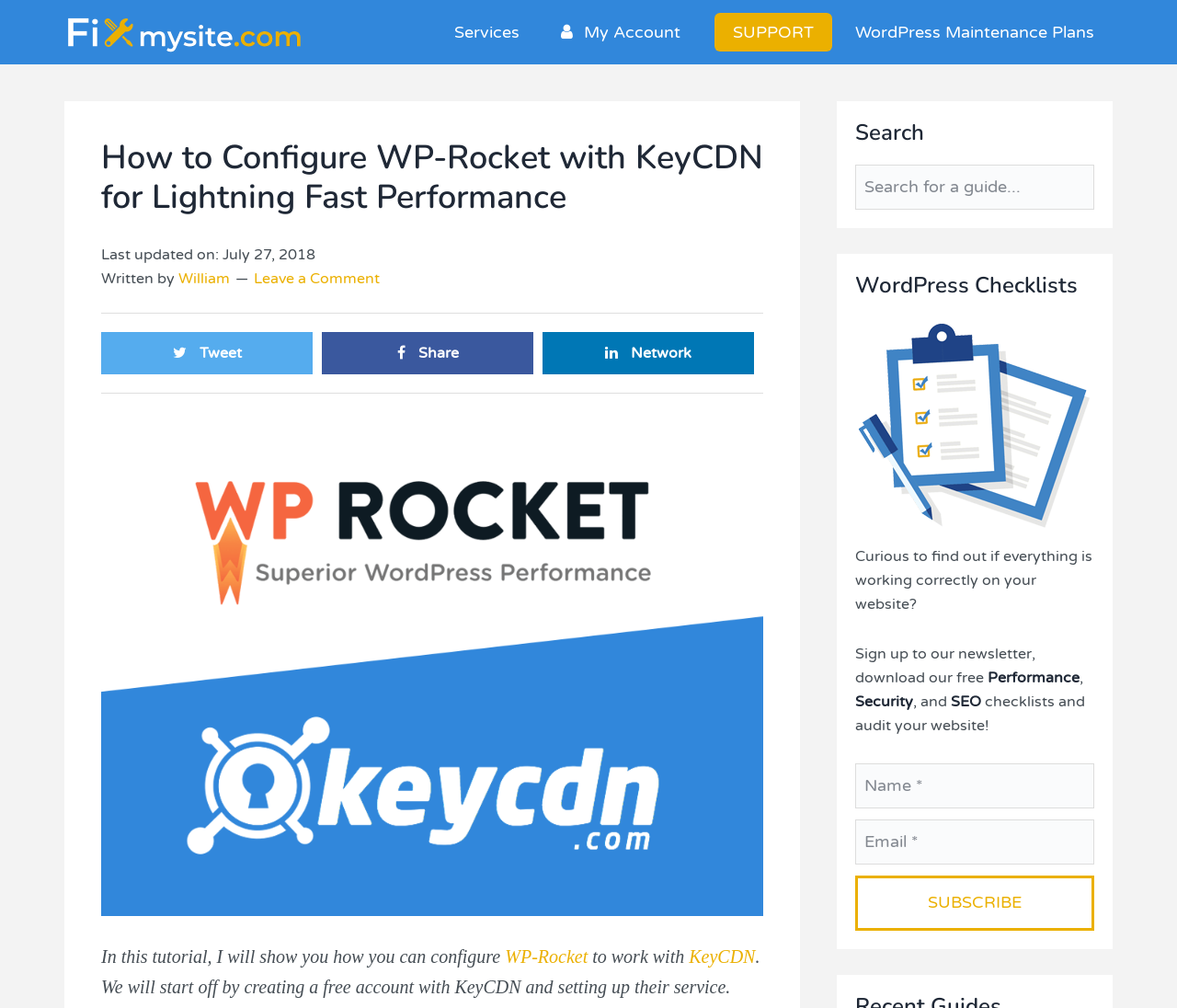What is the call-to-action for the newsletter subscription?
Please give a detailed and thorough answer to the question, covering all relevant points.

I found the answer by looking at the newsletter subscription section of the webpage, where it has a button labeled 'Subscribe', indicating that it is the call-to-action for subscribing to the newsletter.